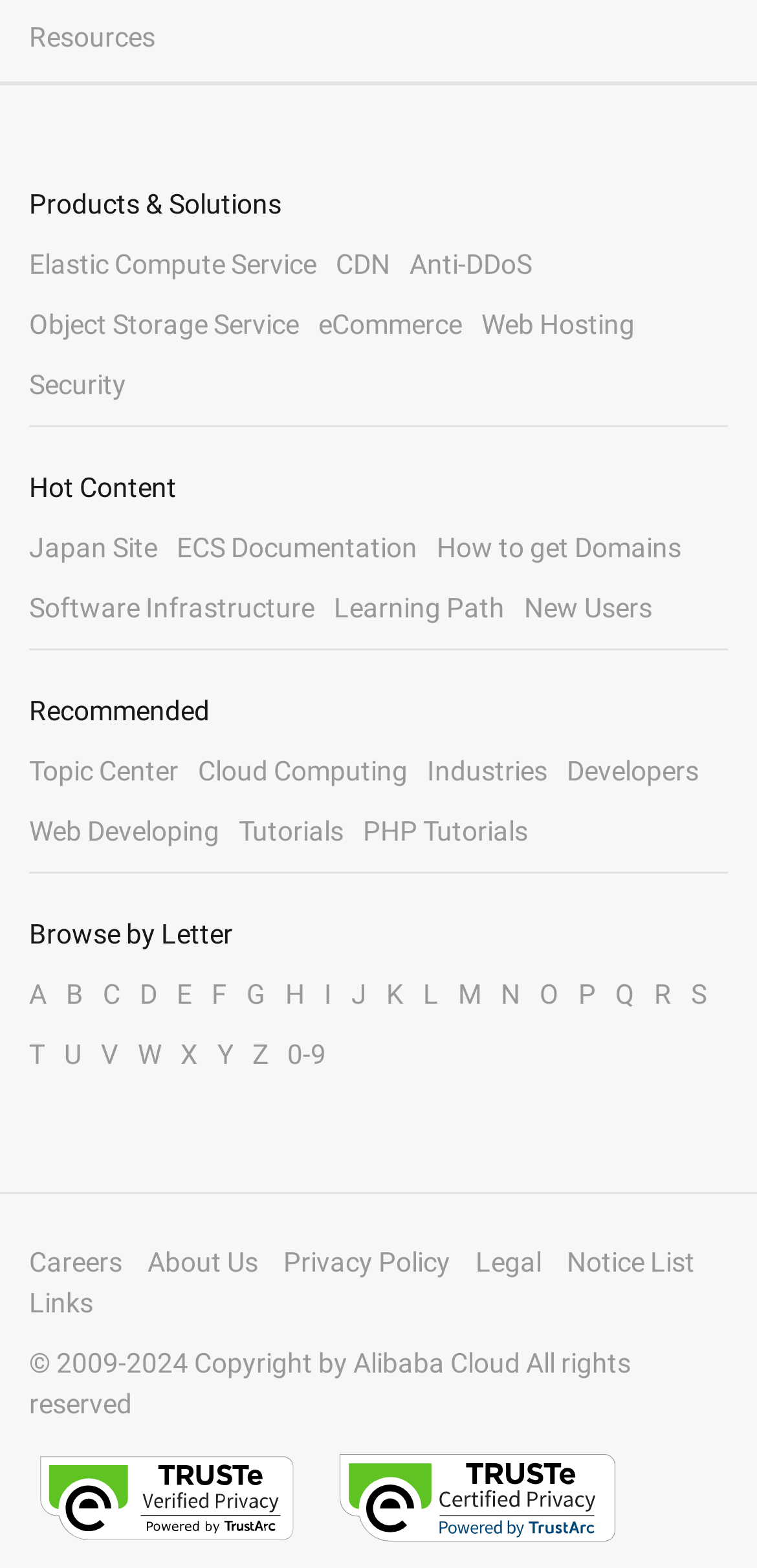Locate the bounding box coordinates for the element described below: "alt="TRUSTe"". The coordinates must be four float values between 0 and 1, formatted as [left, top, right, bottom].

[0.038, 0.944, 0.403, 0.963]